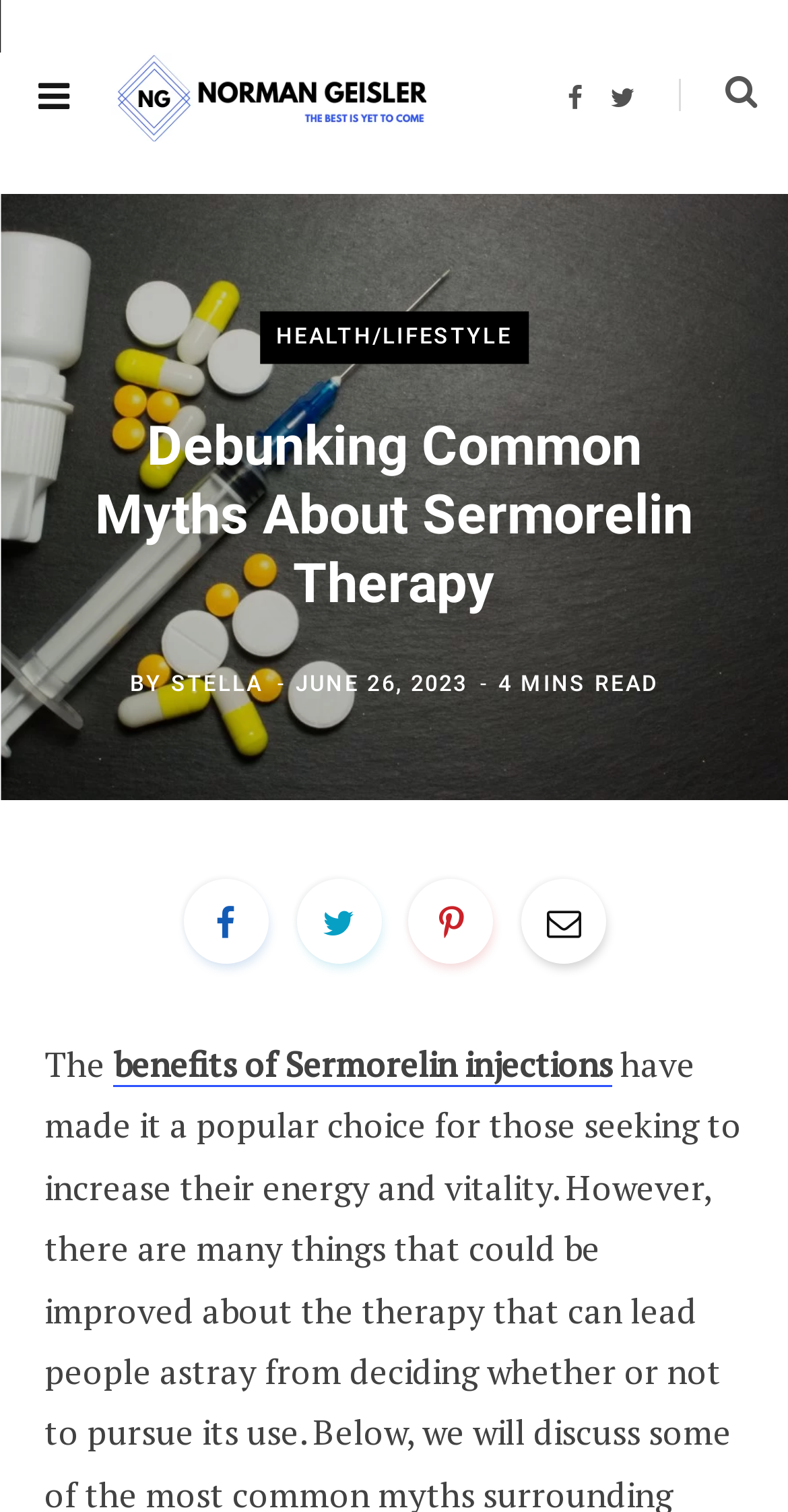How many minutes does it take to read this article?
Look at the screenshot and respond with a single word or phrase.

4 MINS